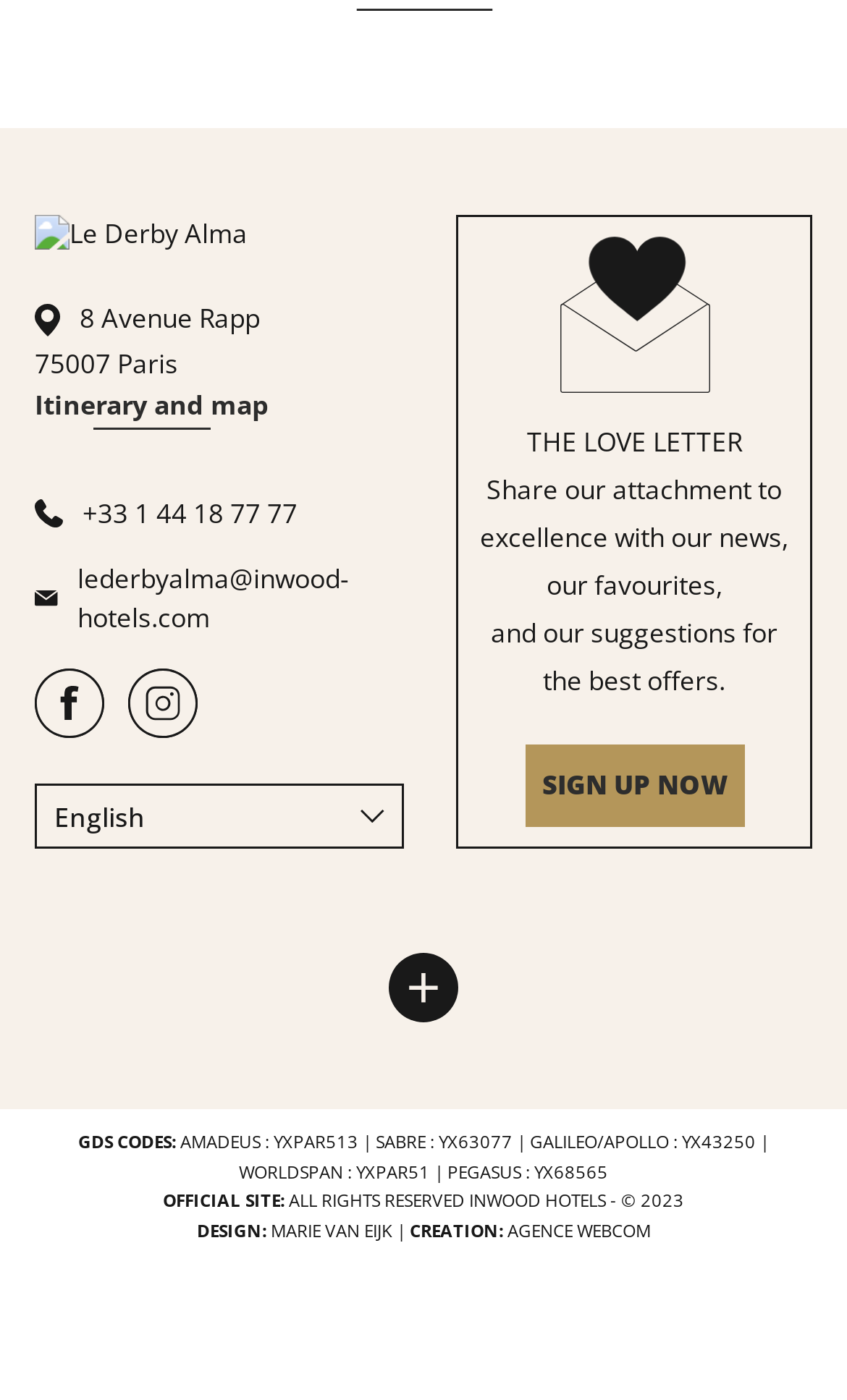Identify the bounding box coordinates of the section that should be clicked to achieve the task described: "Sign up for the newsletter".

[0.619, 0.532, 0.878, 0.591]